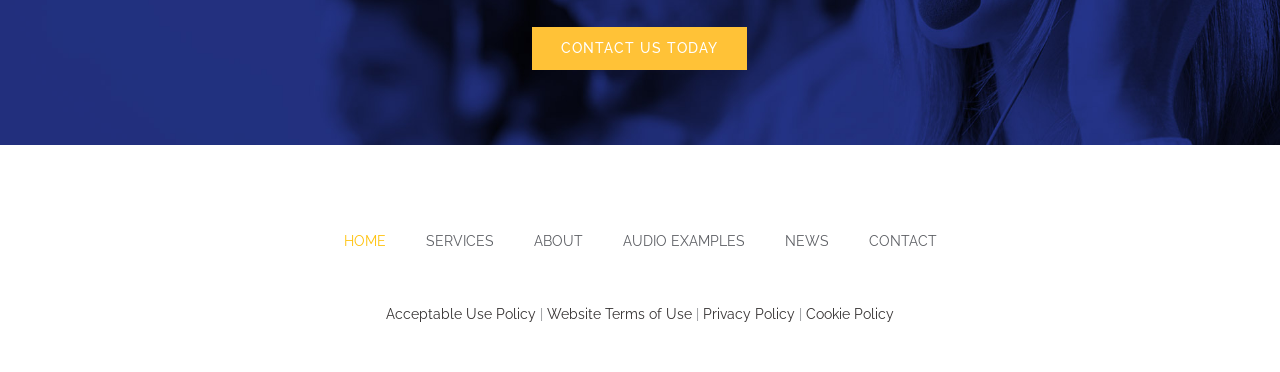Locate the bounding box coordinates of the element you need to click to accomplish the task described by this instruction: "Go to HOME page".

[0.268, 0.608, 0.332, 0.691]